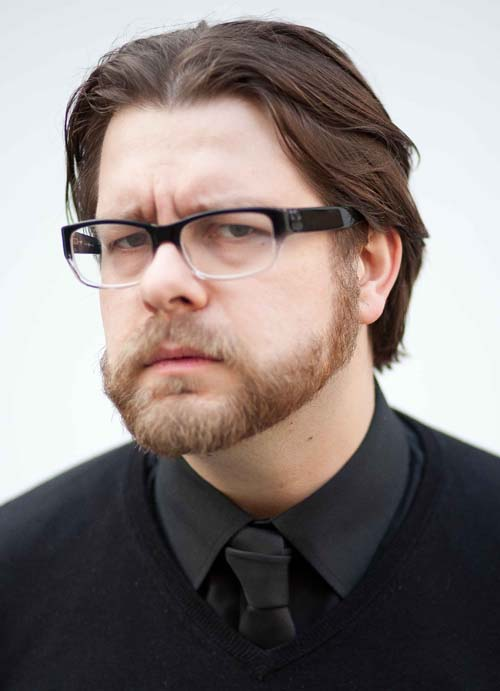Based on the image, please elaborate on the answer to the following question:
How many years of experience does Jack have in stand-up comedy?

The caption states that Jack has four years of experience in stand-up comedy, which suggests that he has been active in the field for a significant amount of time.